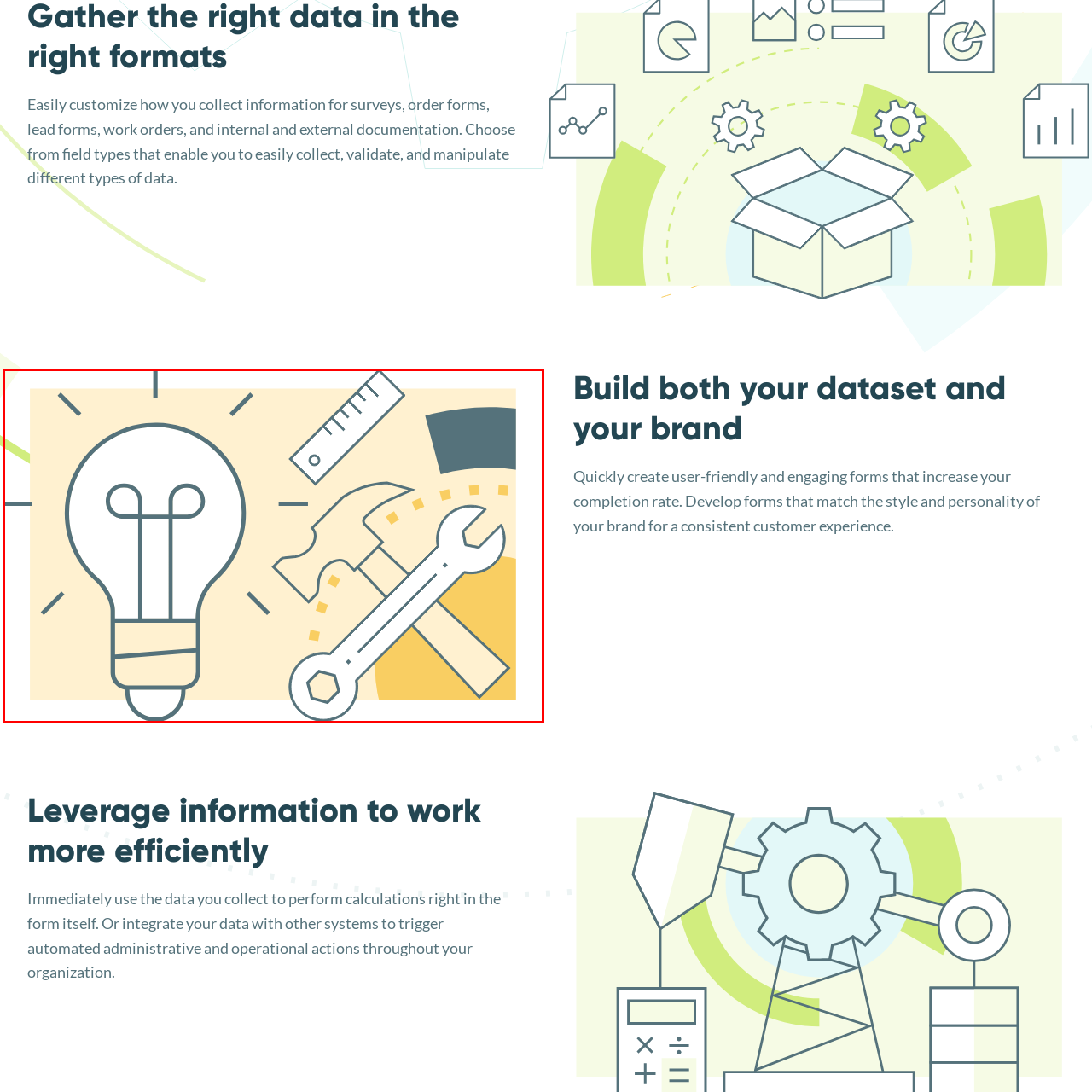What is the significance of the tools surrounding the light bulb?
Consider the portion of the image within the red bounding box and answer the question as detailed as possible, referencing the visible details.

The tools, including a hammer, wrench, and ruler, surrounding the light bulb symbolize the concept of customizing and building efficient datasets for surveys, order forms, and documentation, highlighting the importance of thoughtful customization in data management.